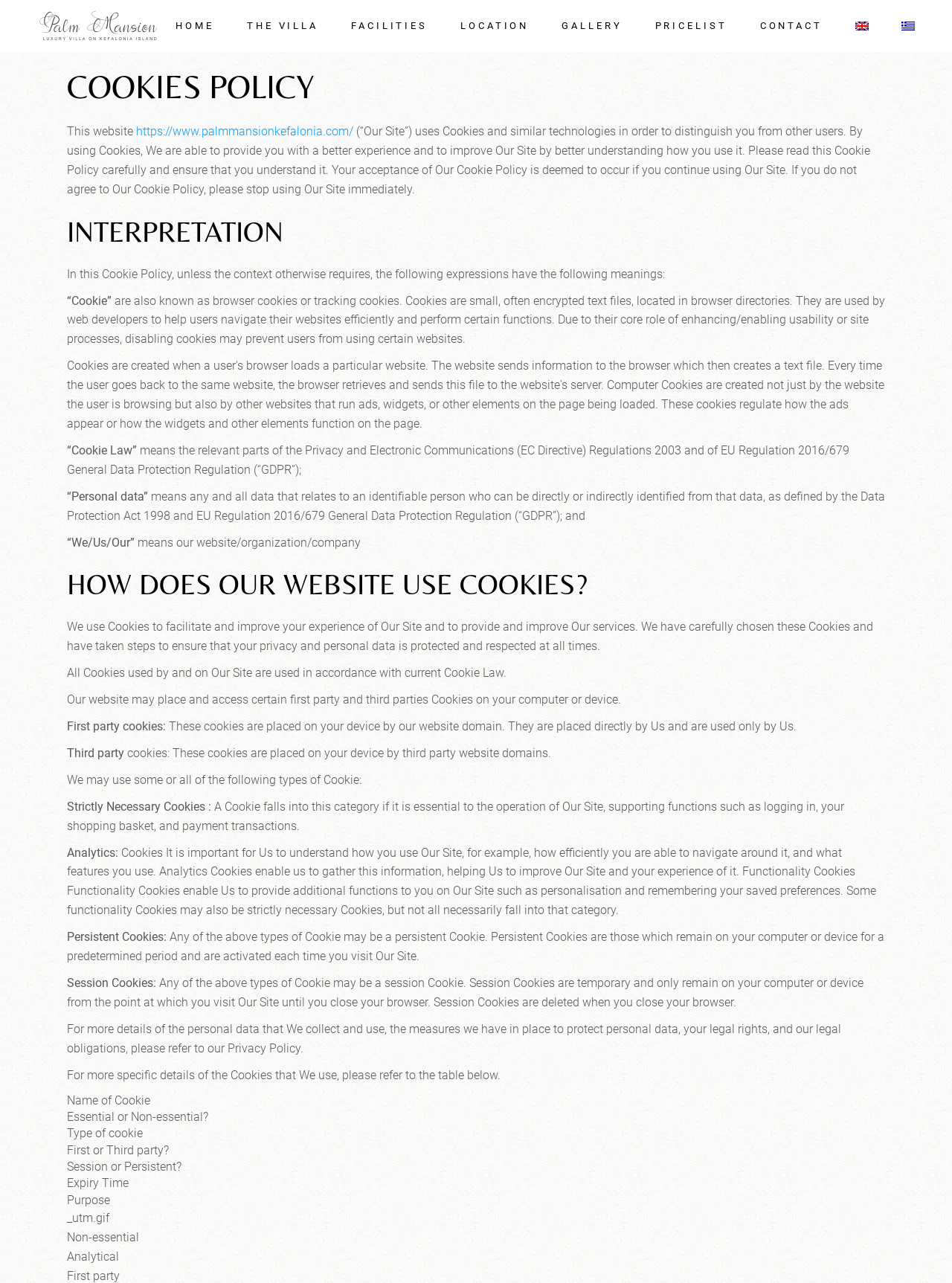Please specify the bounding box coordinates of the clickable region necessary for completing the following instruction: "Click the English language option". The coordinates must consist of four float numbers between 0 and 1, i.e., [left, top, right, bottom].

[0.898, 0.0, 0.912, 0.041]